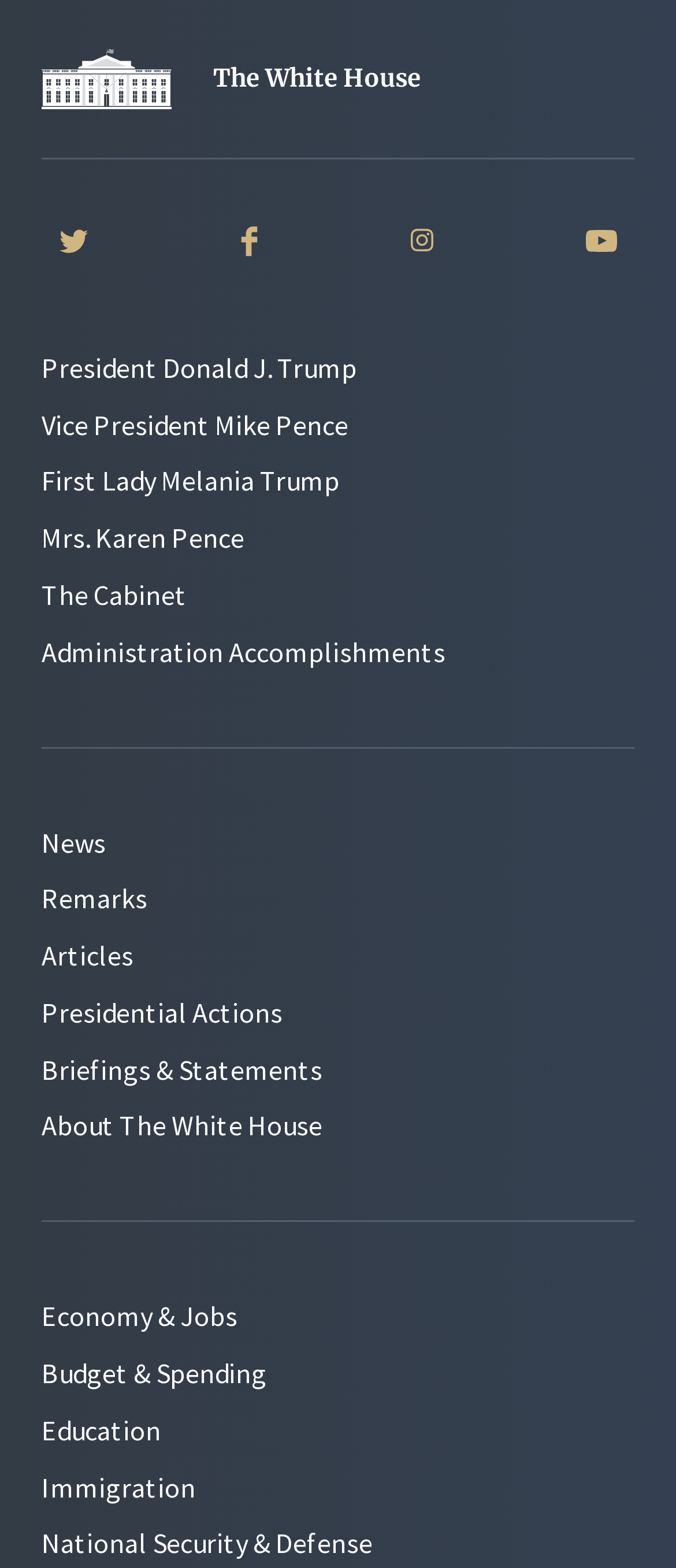Find and indicate the bounding box coordinates of the region you should select to follow the given instruction: "Follow on Twitter".

[0.062, 0.135, 0.156, 0.172]